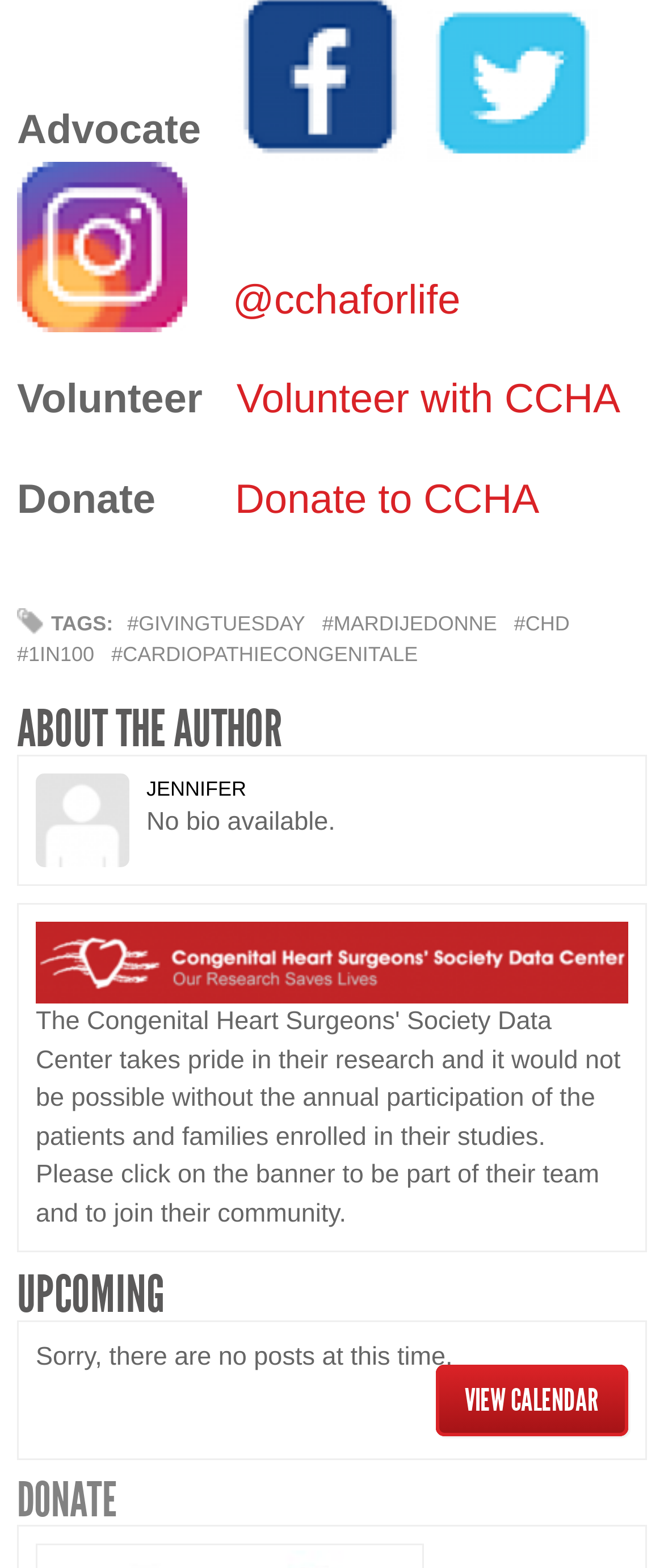Who is the author of the webpage?
Give a detailed response to the question by analyzing the screenshot.

The 'ABOUT THE AUTHOR' section mentions 'JENNIFER' as the author, although there is no bio available.